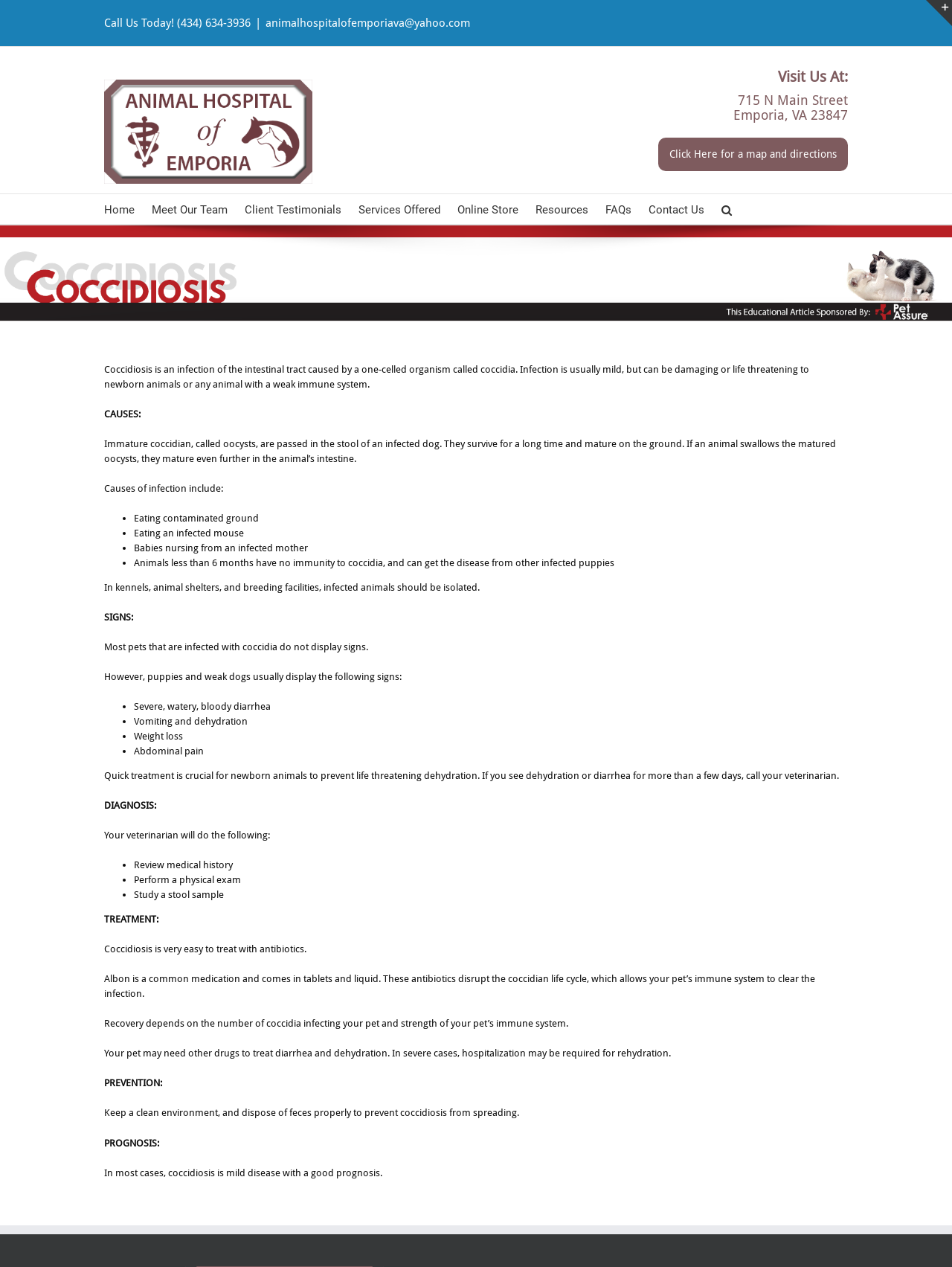Provide the bounding box for the UI element matching this description: "Meet Our Team".

[0.159, 0.153, 0.239, 0.177]